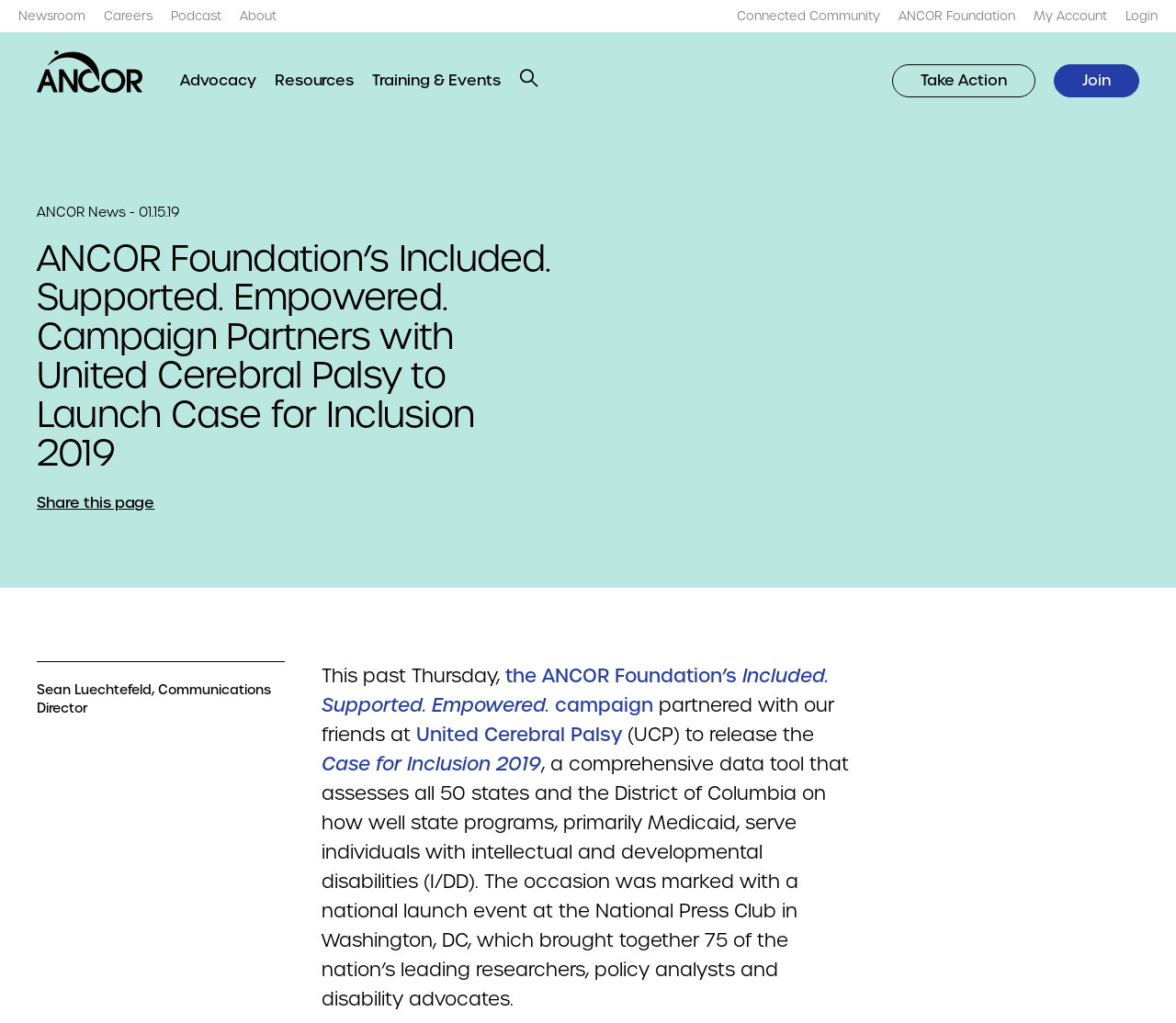Identify the main heading of the webpage and provide its text content.

ANCOR Foundation’s Included. Supported. Empowered. Campaign Partners with United Cerebral Palsy to Launch Case for Inclusion 2019